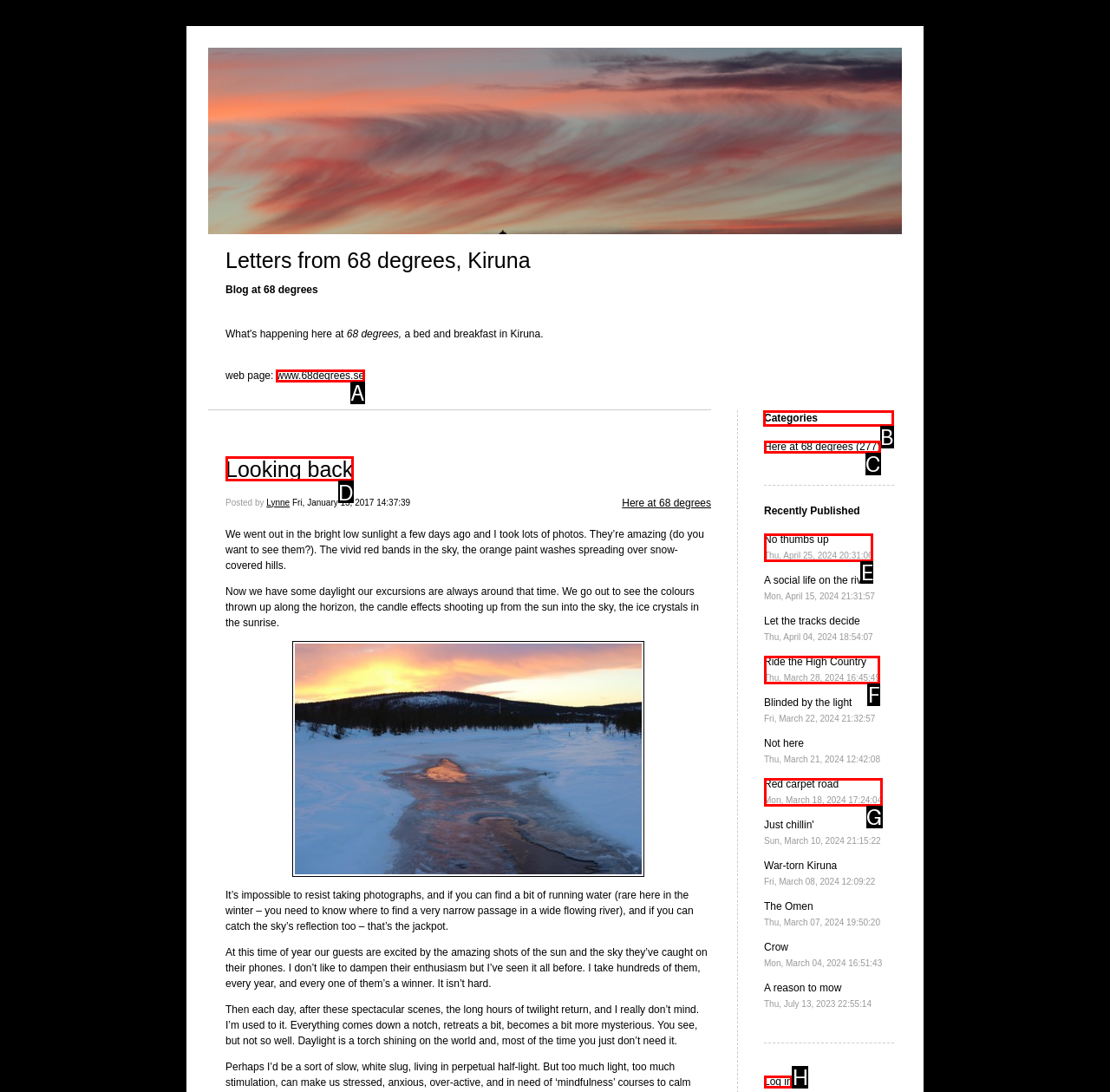Identify which HTML element to click to fulfill the following task: Check the 'Categories' section. Provide your response using the letter of the correct choice.

B